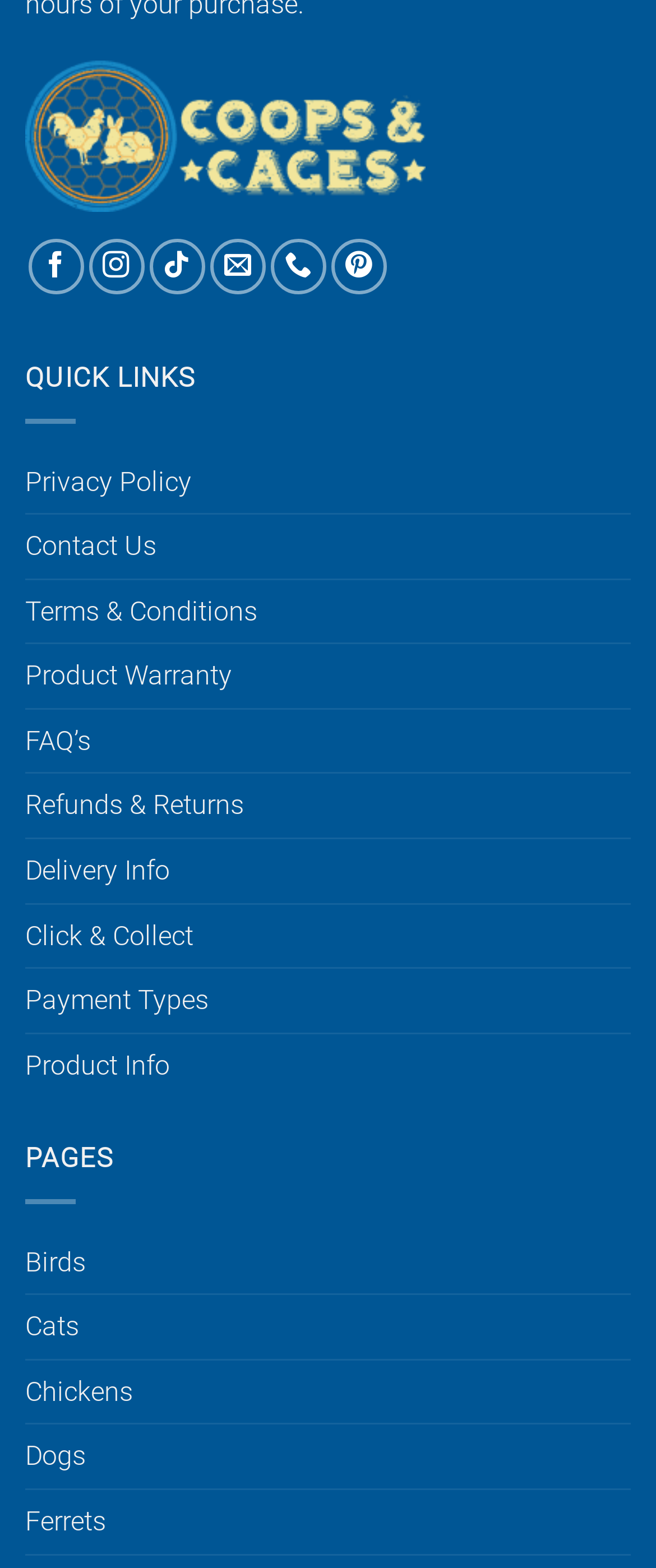Identify the bounding box coordinates for the element you need to click to achieve the following task: "Explore Birds page". Provide the bounding box coordinates as four float numbers between 0 and 1, in the form [left, top, right, bottom].

[0.038, 0.785, 0.131, 0.825]